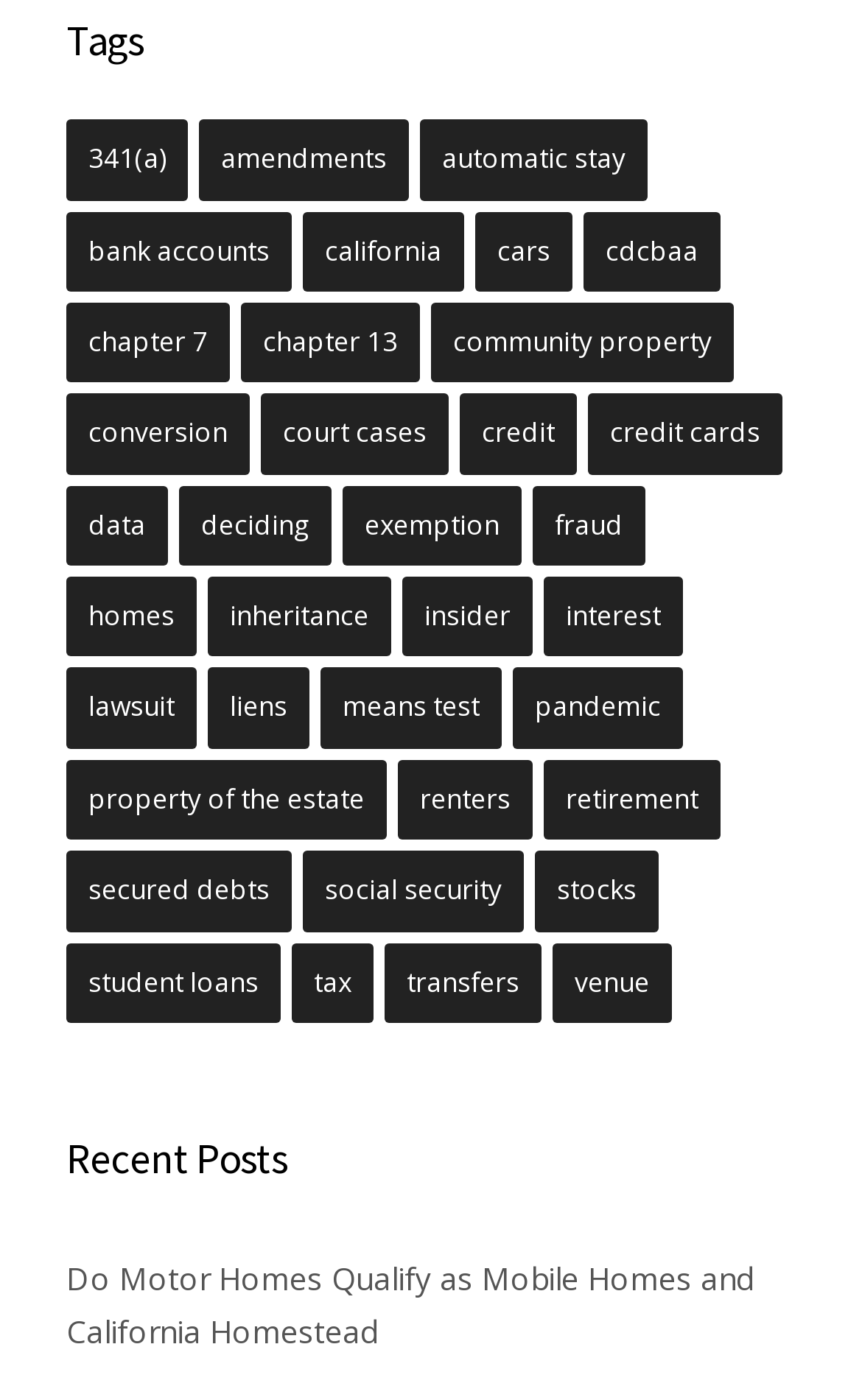Identify the bounding box coordinates for the region to click in order to carry out this instruction: "Read 'Do Motor Homes Qualify as Mobile Homes and California Homestead'". Provide the coordinates using four float numbers between 0 and 1, formatted as [left, top, right, bottom].

[0.077, 0.898, 0.874, 0.965]